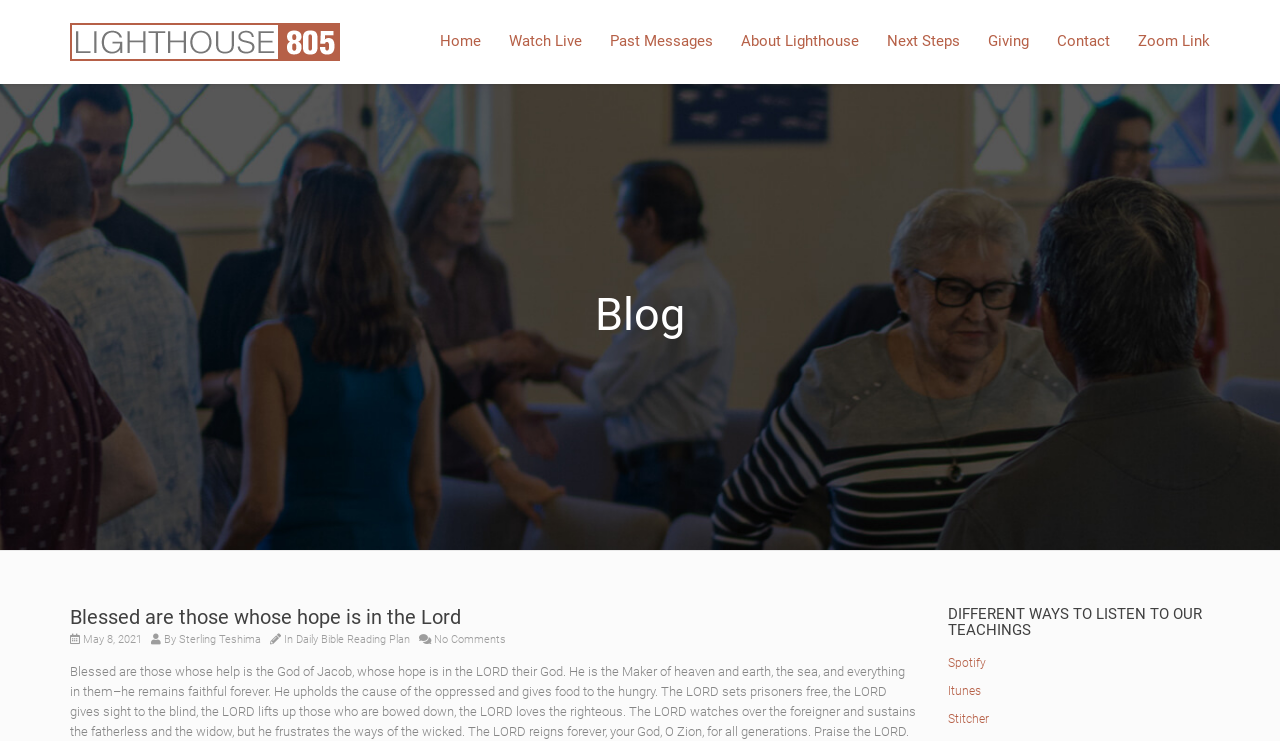Who is the author of the blog post?
Using the image, elaborate on the answer with as much detail as possible.

The author of the blog post can be found in the text 'By Sterling Teshima', which is located below the title of the blog post and above the date 'May 8, 2021'. The text 'By' is a common indicator of the author's name, and in this case, it is followed by 'Sterling Teshima'.